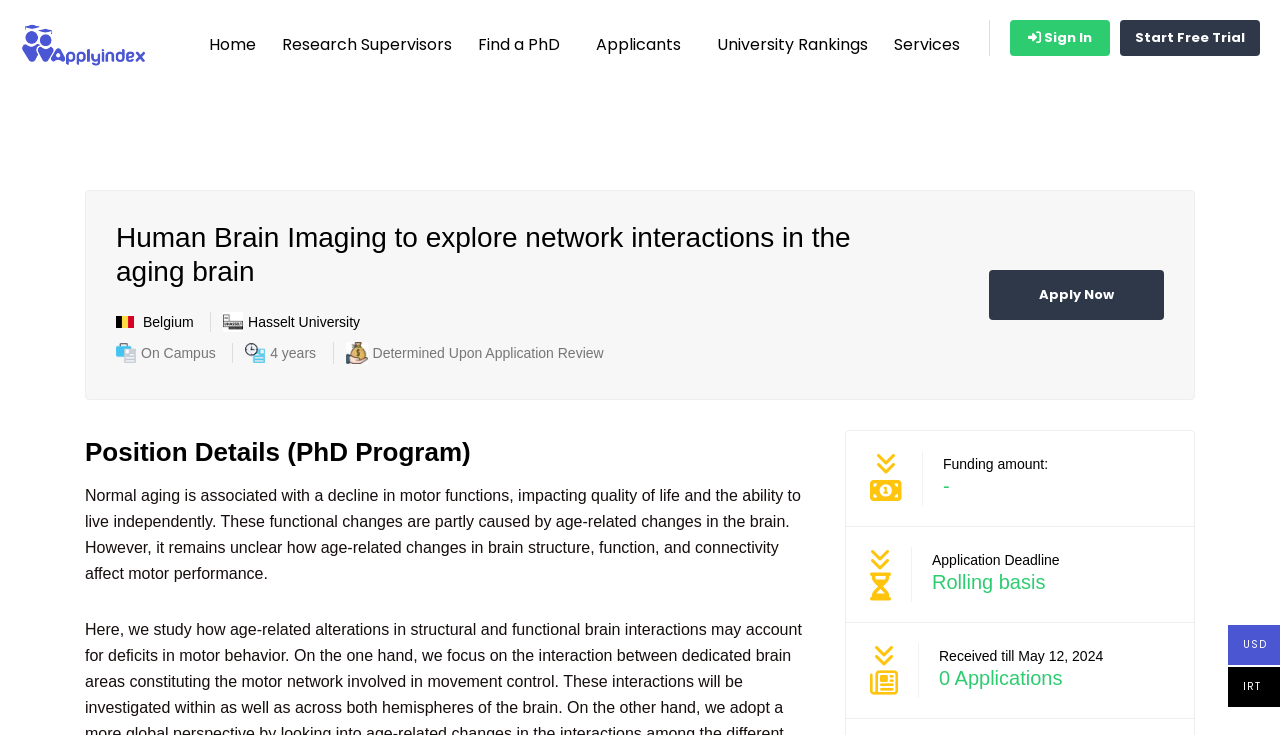Give a complete and precise description of the webpage's appearance.

This webpage appears to be a PhD program description page. At the top right corner, there is a "USD" label, and below it, there are several navigation links, including "Home", "Research Supervisors", "Find a PhD", "Applicants", "University Rankings", and "Services". On the top right corner, there are also "Sign In" and "Start Free Trial" links.

The main content of the page is divided into two sections. The first section is a heading that reads "Human Brain Imaging to explore network interactions in the aging brain" and is accompanied by a flag icon of Belgium. Below the heading, there are several details about the program, including the university name, attendance type, position duration, and position funding type.

The second section is a description of the PhD program, which explains how normal aging affects motor functions and how age-related changes in the brain impact motor performance. Below this description, there are several subheadings, including "Position Details (PhD Program)", "Funding amount:", "Application Deadline", and "Received till May 12, 2024". There is also a heading that reads "0 Applications" and an "Apply Now" button at the bottom right corner of the page.